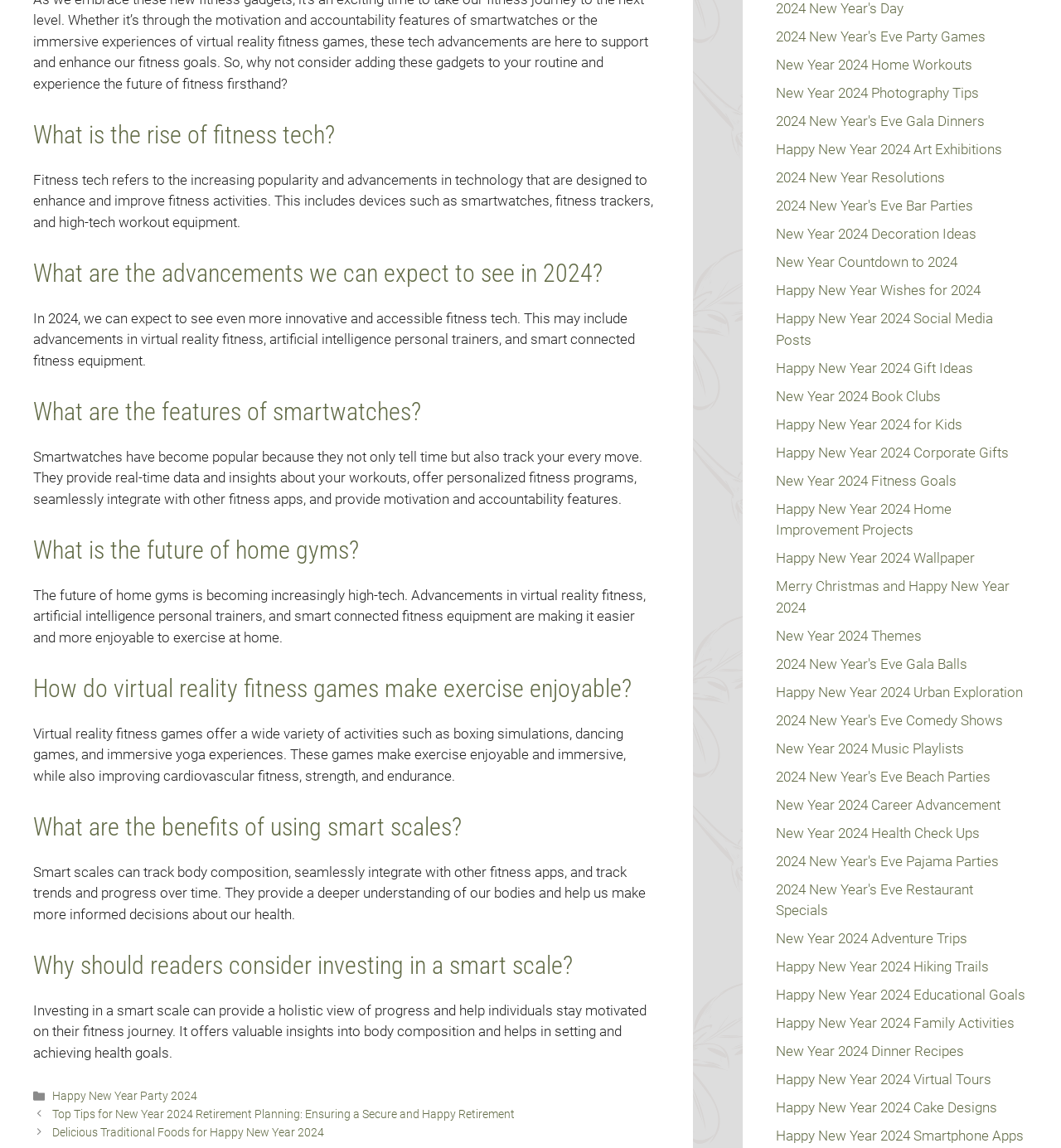Determine the bounding box coordinates of the region to click in order to accomplish the following instruction: "Click on 'Happy New Year Party 2024'". Provide the coordinates as four float numbers between 0 and 1, specifically [left, top, right, bottom].

[0.049, 0.949, 0.186, 0.961]